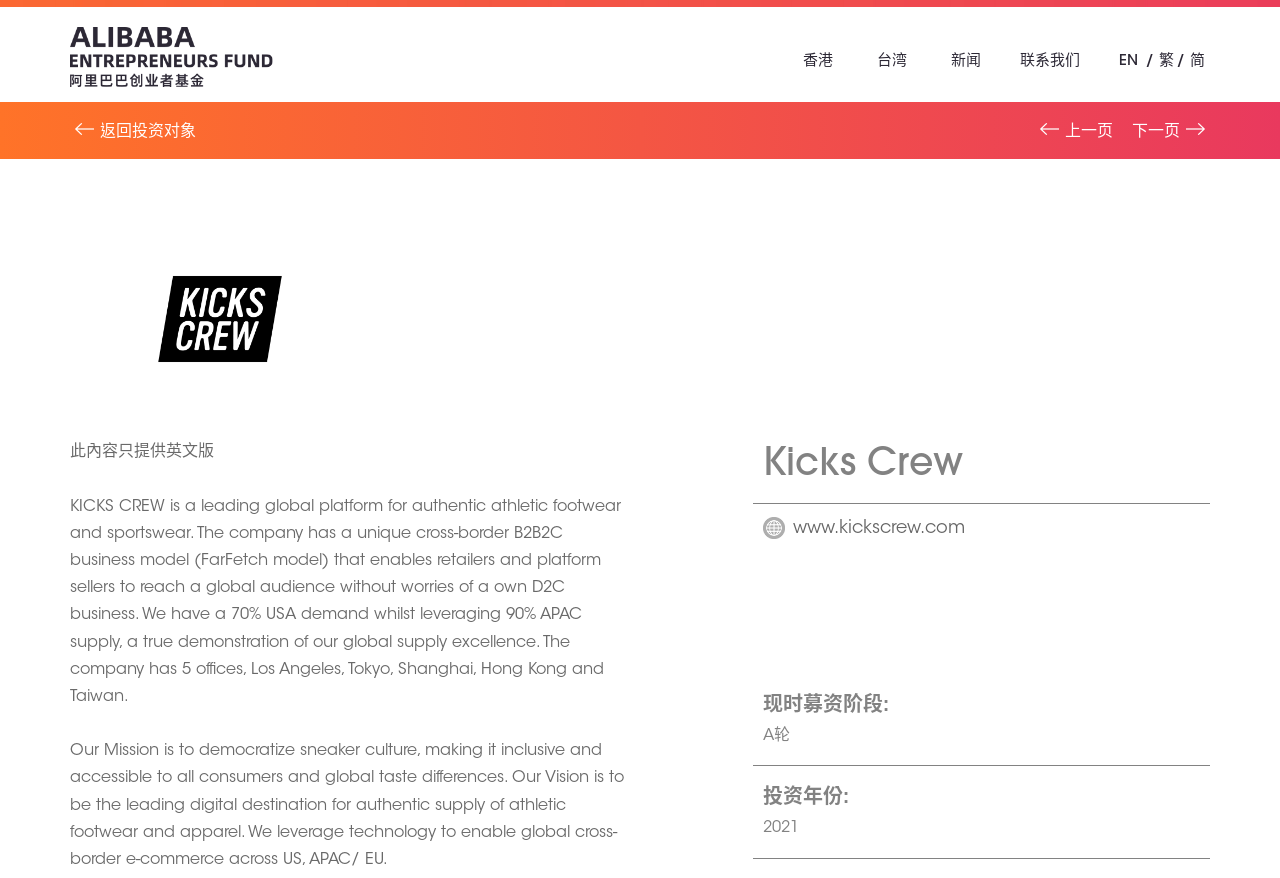Can you find the bounding box coordinates for the element that needs to be clicked to execute this instruction: "Go to Services page"? The coordinates should be given as four float numbers between 0 and 1, i.e., [left, top, right, bottom].

None